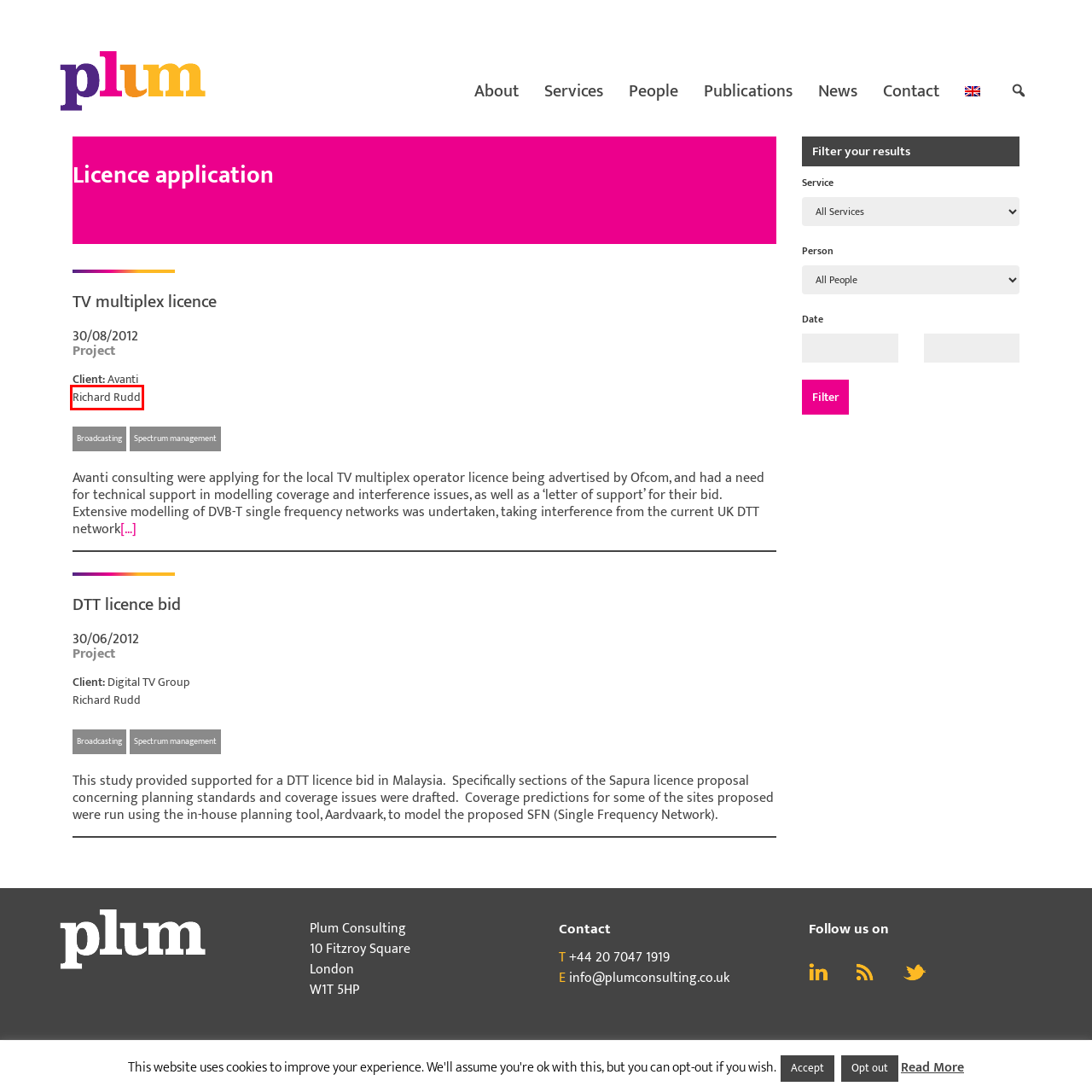Given a screenshot of a webpage with a red bounding box highlighting a UI element, determine which webpage description best matches the new webpage that appears after clicking the highlighted element. Here are the candidates:
A. About Plum
B. Policies - Plum Consulting
C. Richard Rudd - Plum Consulting
D. Home
E. DTT licence bid - Plum Consulting
F. News Archive - Plum Consulting
G. People - Plum Consulting
H. Contact - Plum Consulting

C